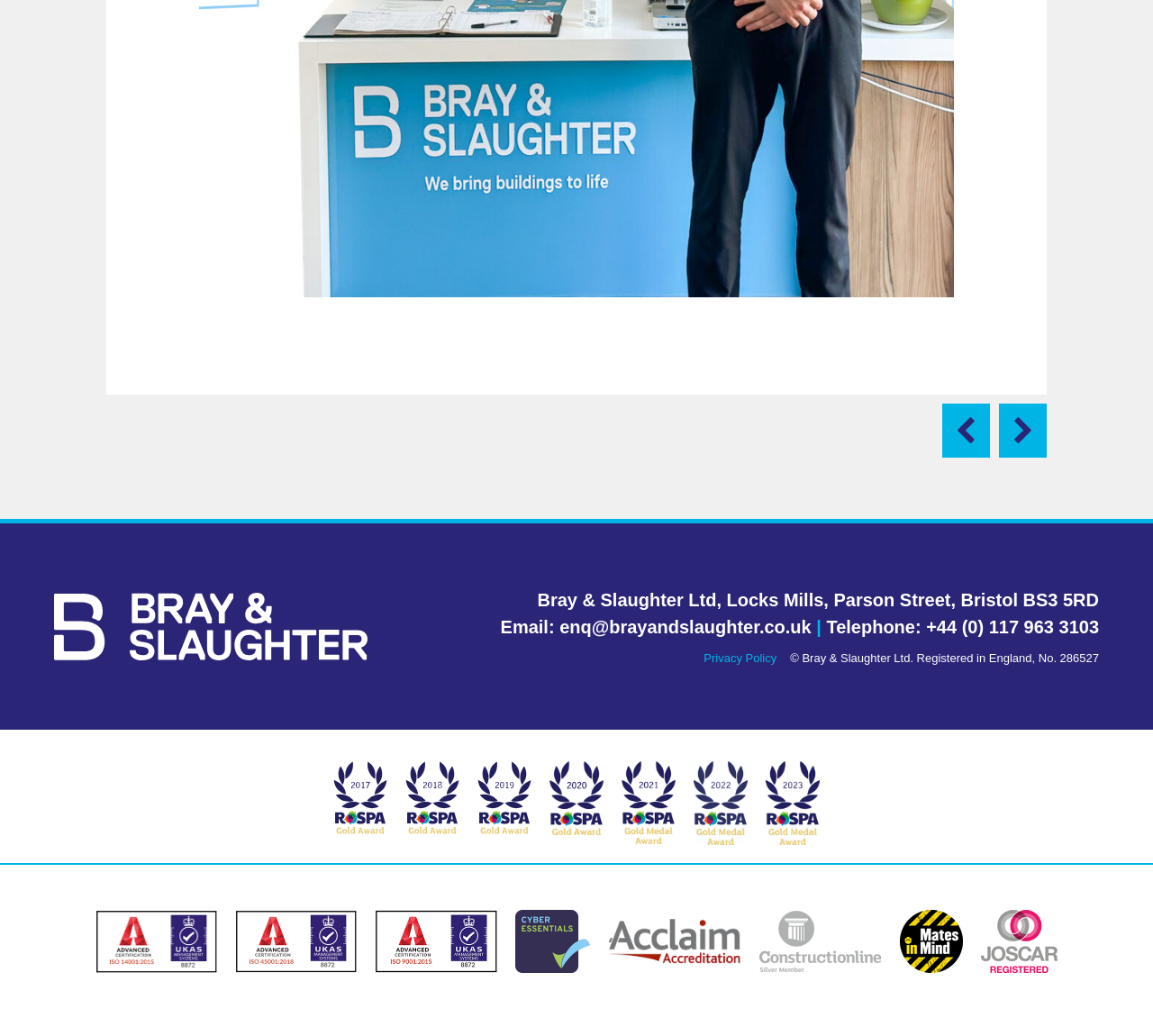From the image, can you give a detailed response to the question below:
What is the company's telephone number?

The company's telephone number can be found in the contact information section, where it is listed as 'Telephone: +44 (0) 117 963 3103'.